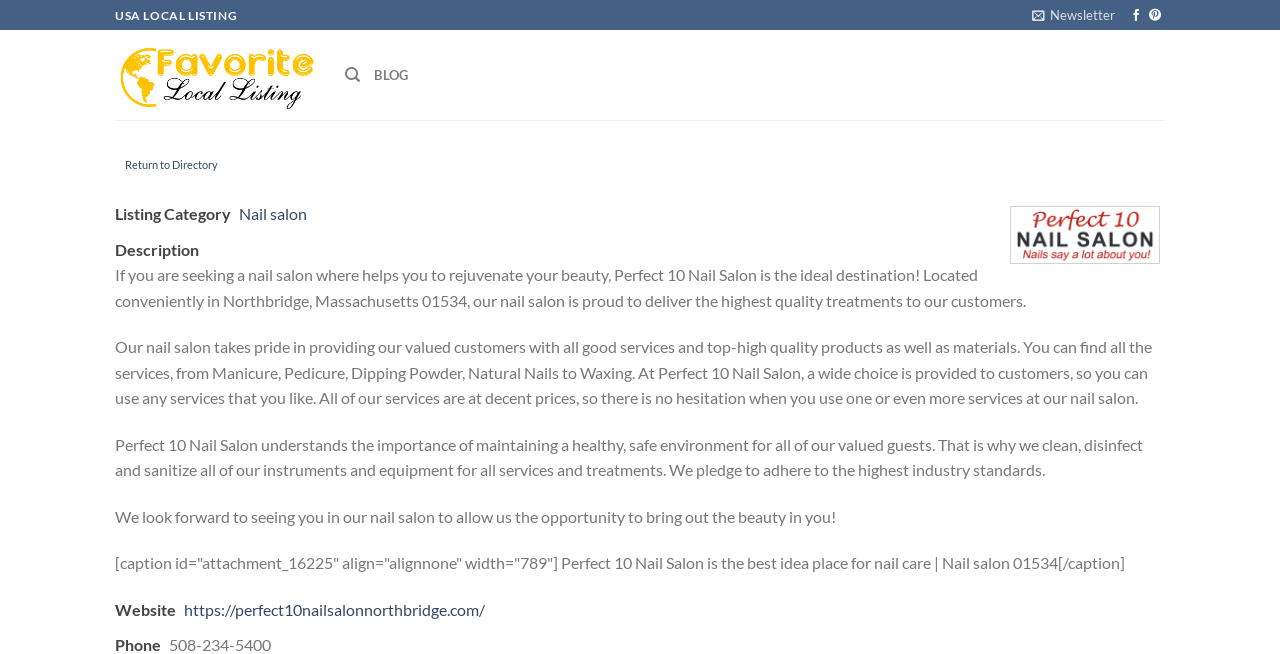Please look at the image and answer the question with a detailed explanation: What services does the nail salon offer?

The services offered by the nail salon can be found in the static text 'You can find all the services, from Manicure, Pedicure, Dipping Powder, Natural Nails to Waxing.' with bounding box coordinates [0.09, 0.516, 0.9, 0.623].